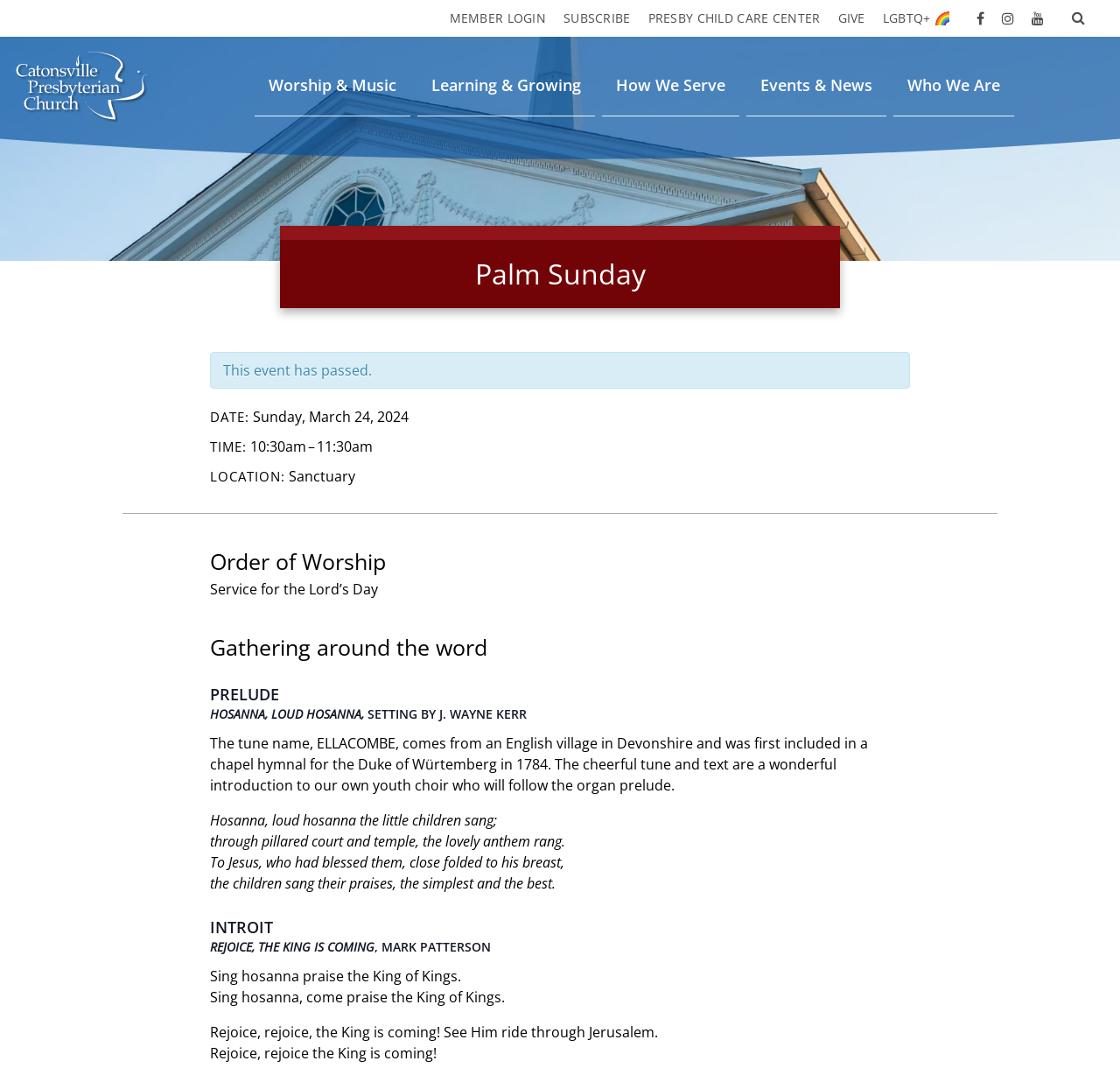How many links are there under the 'Worship & Music' section?
We need a detailed and meticulous answer to the question.

I found the answer by looking at the links 'Services and Bulletins', 'Sermons', 'Sacraments', and 'Music' which are all under the 'Worship & Music' section.